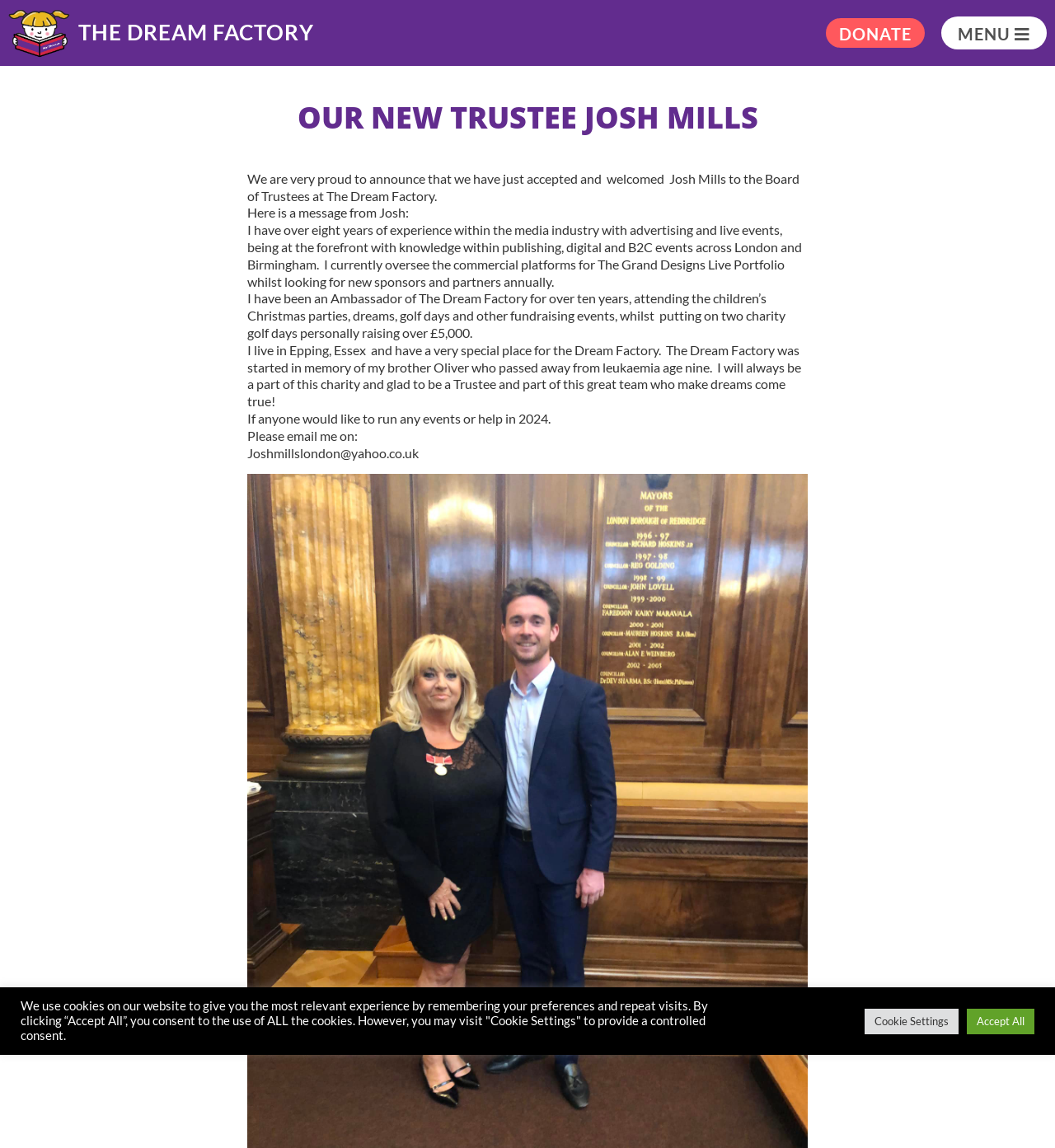Provide an in-depth caption for the contents of the webpage.

The webpage is about announcing Josh Mills as the new trustee of The Dream Factory. At the top left, there is an image of The Dream Factory, accompanied by three links: "THE DREAM FACTORY", "DONATE", and "MENU", which are positioned horizontally from left to right. Below these links, there is a heading "OUR NEW TRUSTEE JOSH MILLS" in a prominent font size.

The main content of the webpage is a message from Josh Mills, which is divided into several paragraphs. The first paragraph announces Josh's acceptance as a trustee and welcomes him to the Board of Trustees. The following paragraphs describe Josh's background, including his experience in the media industry and his involvement with The Dream Factory as an ambassador. He also shares a personal connection to the charity, as it was started in memory of his brother who passed away from leukemia.

The text continues with Josh expressing his enthusiasm for being part of the team and his willingness to help with events in 2024. He provides his email address for those interested in getting involved. At the bottom of the page, there is a notice about the use of cookies on the website, with options to "Accept All" or visit "Cookie Settings" to provide controlled consent.